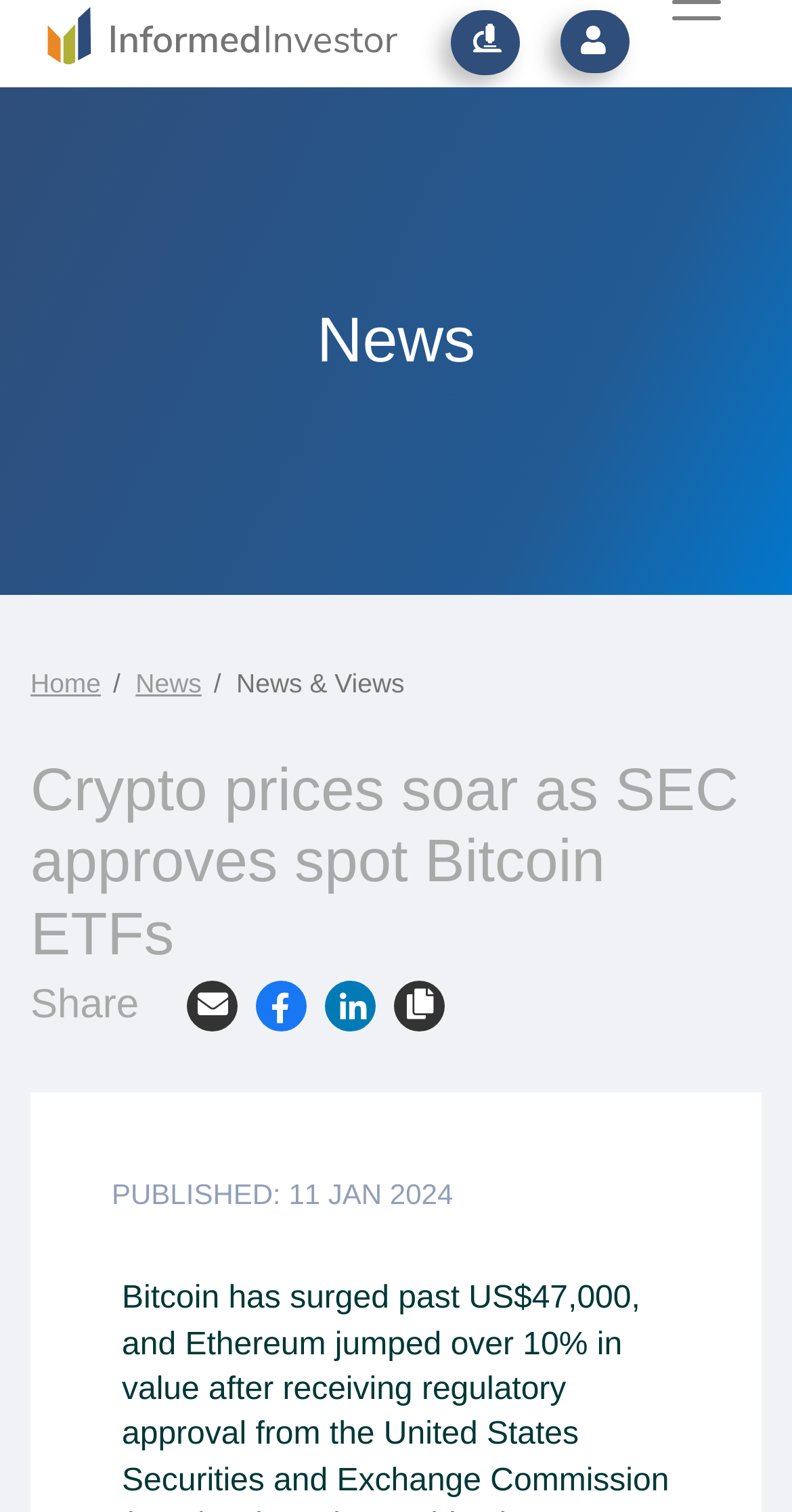Identify the bounding box coordinates necessary to click and complete the given instruction: "Log in".

None